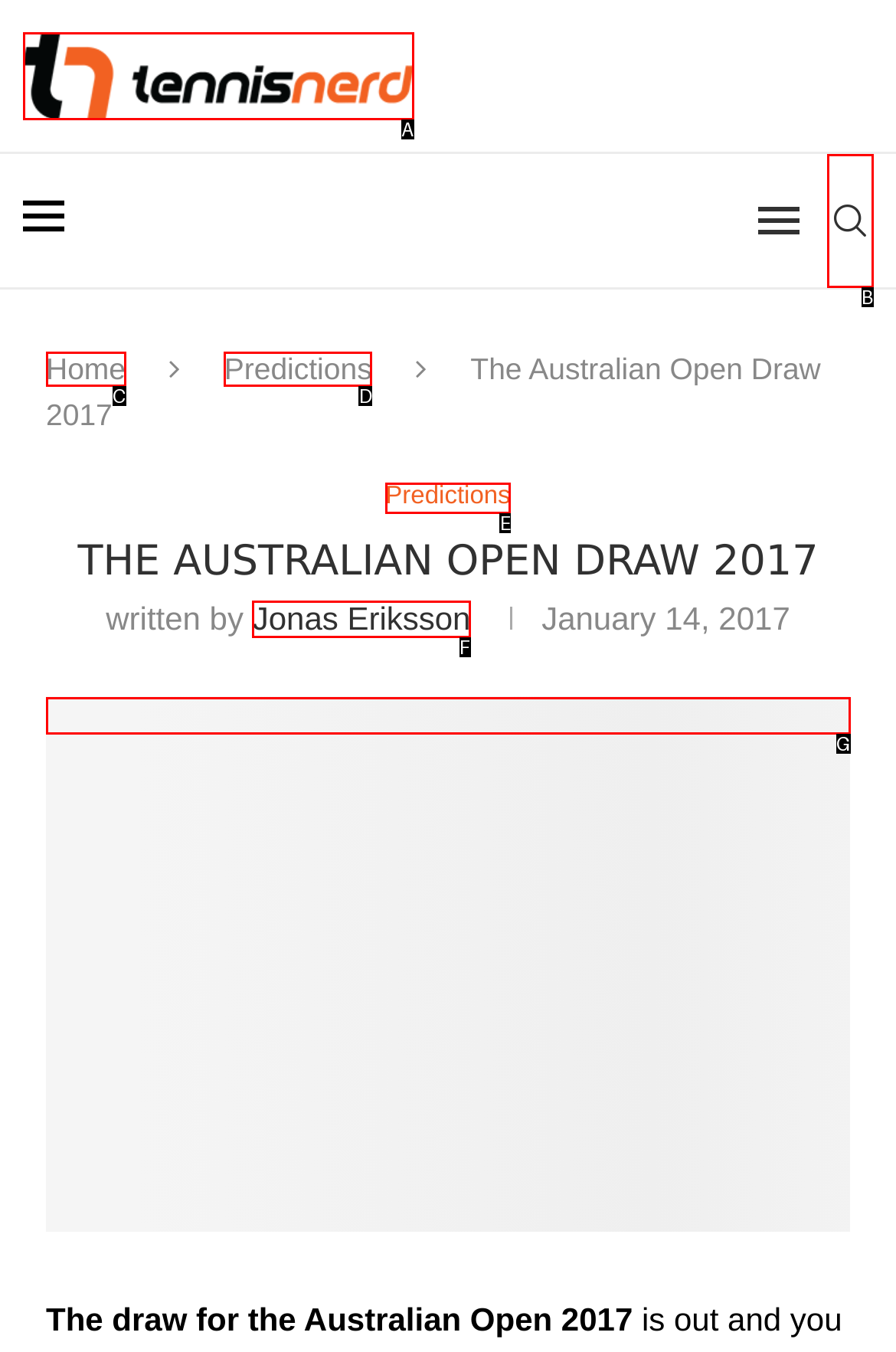Choose the HTML element that corresponds to the description: title="Federer Melbourne"
Provide the answer by selecting the letter from the given choices.

G